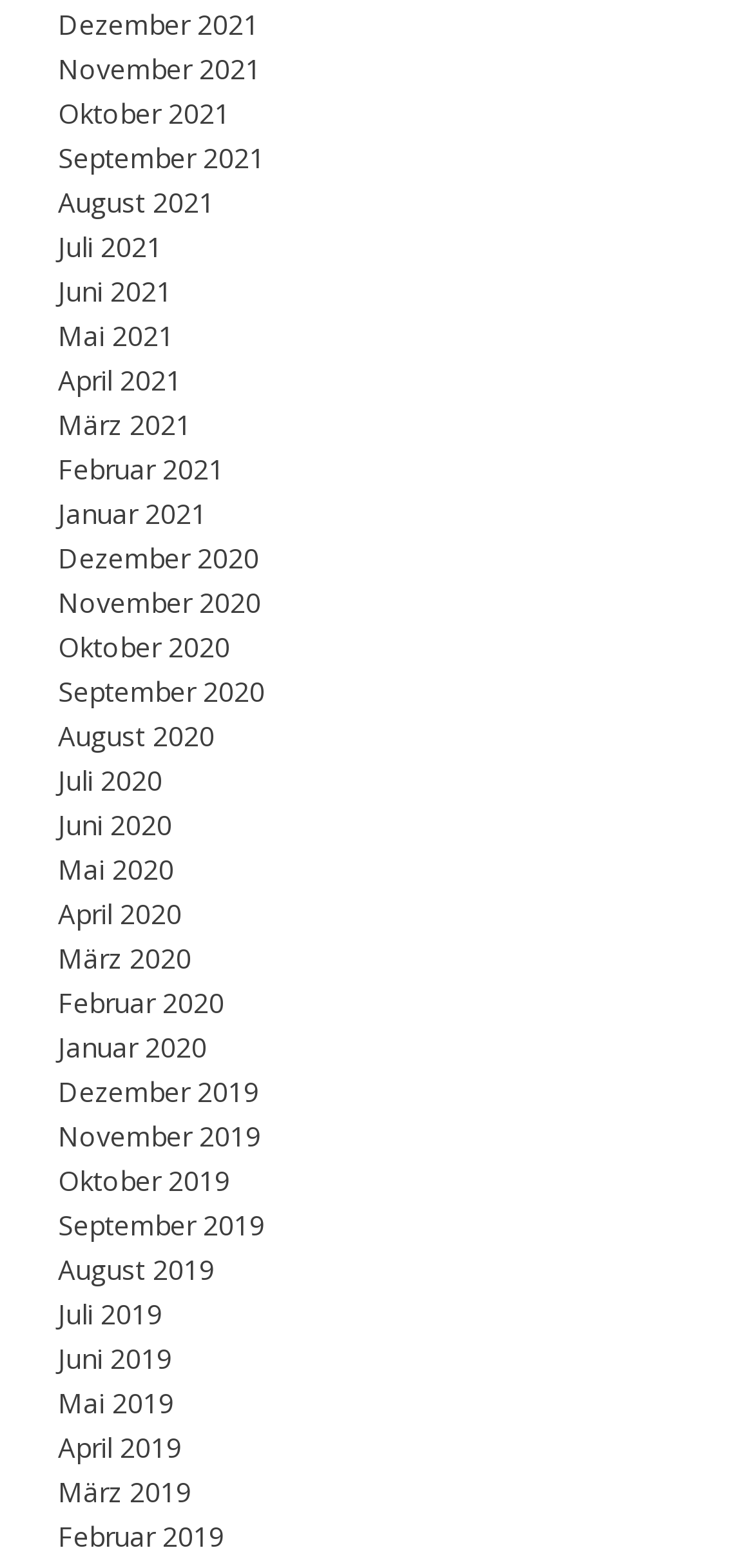Locate the bounding box coordinates of the clickable element to fulfill the following instruction: "view November 2020". Provide the coordinates as four float numbers between 0 and 1 in the format [left, top, right, bottom].

[0.077, 0.373, 0.346, 0.396]